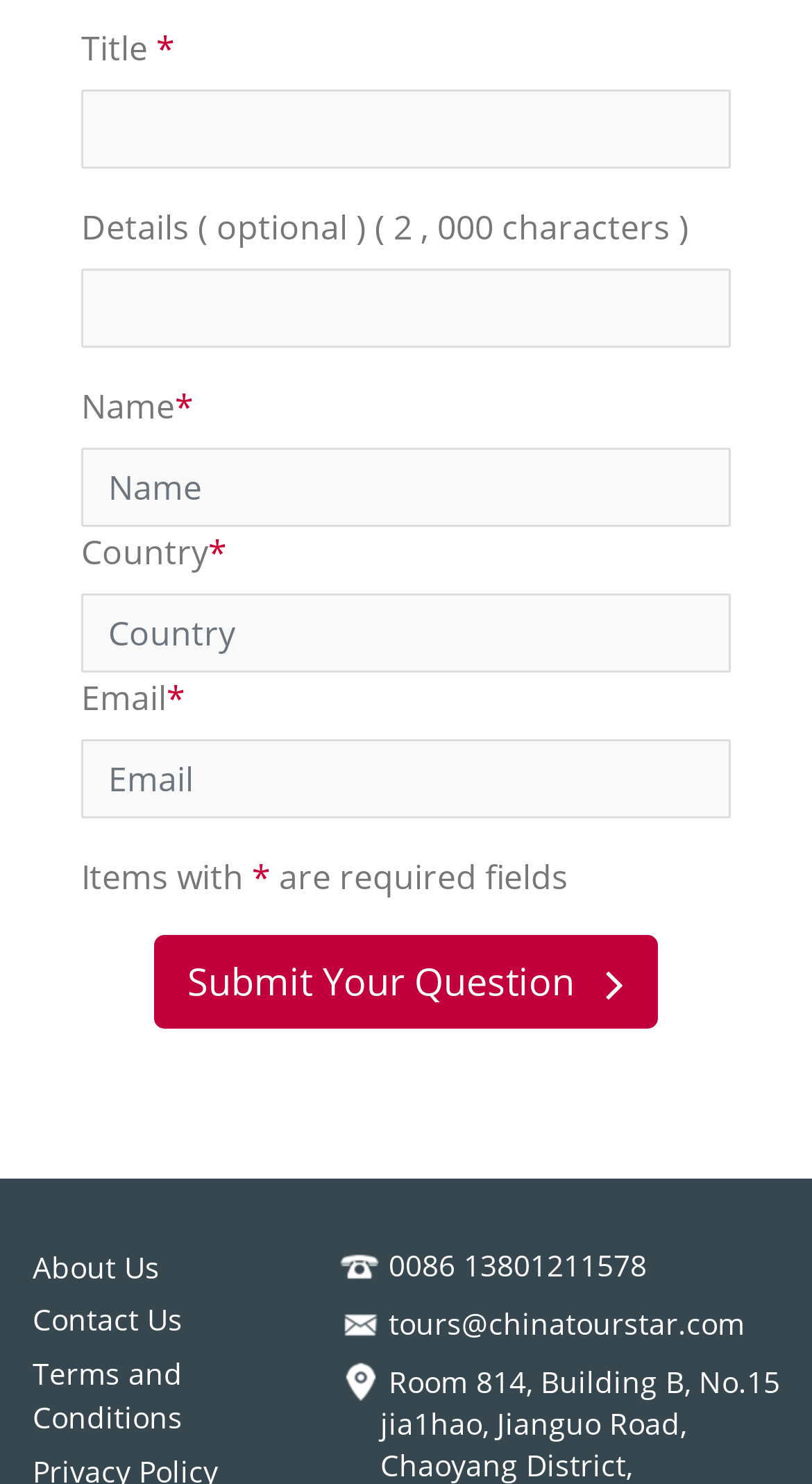Find the bounding box coordinates for the element described here: "parent_node: Country* name="user_country" placeholder="Country"".

[0.1, 0.4, 0.9, 0.453]